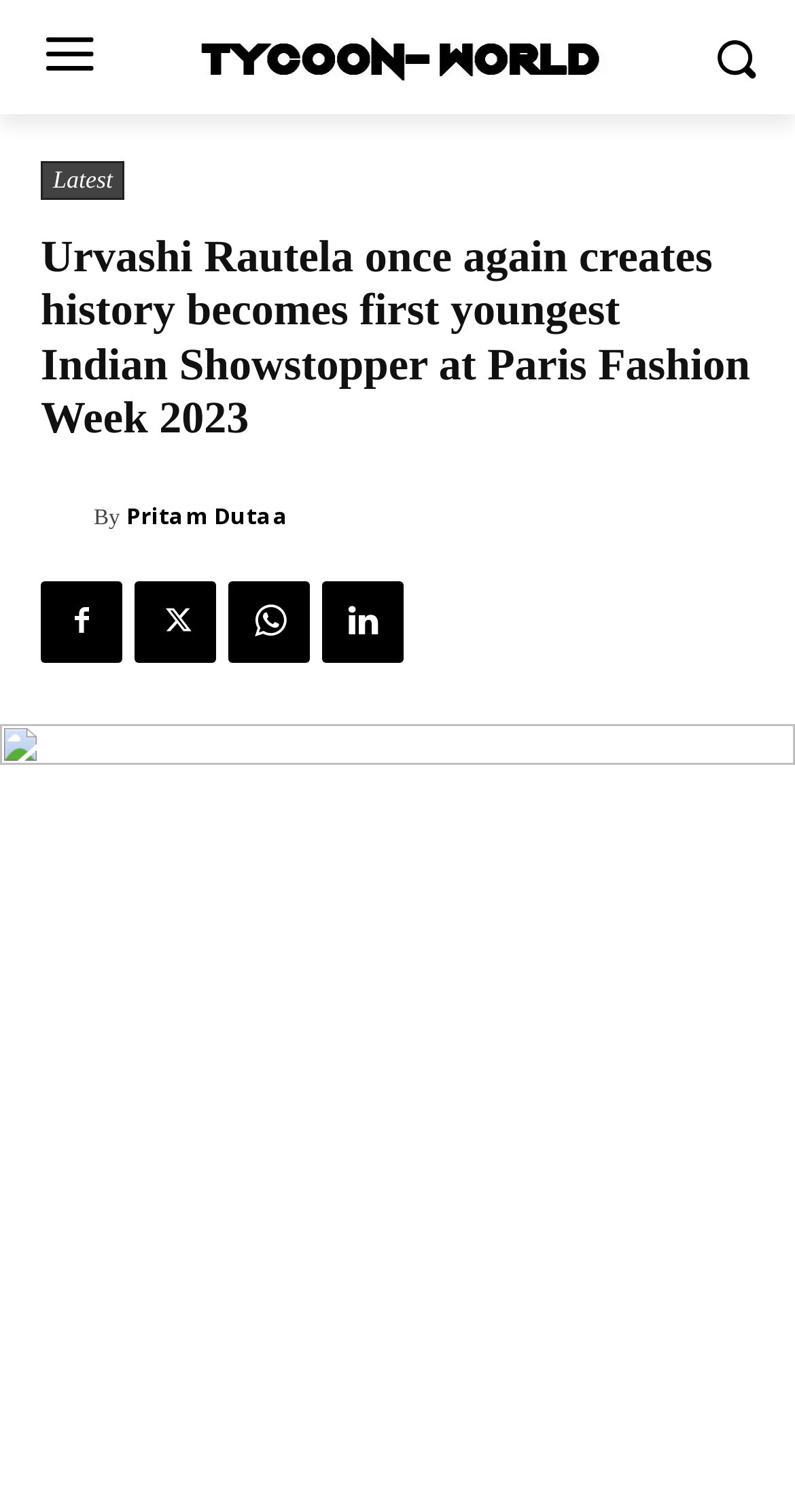What is the category of the article?
Please ensure your answer to the question is detailed and covers all necessary aspects.

The category of the article is mentioned at the top of the webpage, with a link element having a bounding box of [0.051, 0.107, 0.157, 0.132].